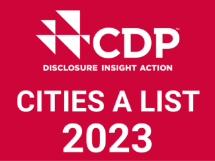Summarize the image with a detailed description that highlights all prominent details.

The image showcases the logo for the "CDP Cities A List 2023." It features a vibrant red background with a prominent white emblem representing the CDP (formerly known as the Carbon Disclosure Project). The logo is accompanied by bold white text that reads "CITIES A LIST" at the center, below which is the year "2023." This illustration symbolizes the recognition of cities leading in climate action and sustainability efforts. This particular accolade highlights Brighton & Hove among the global leaders in environmental initiatives, a testament to urban innovations and commitment to creating resilient, sustainable communities.